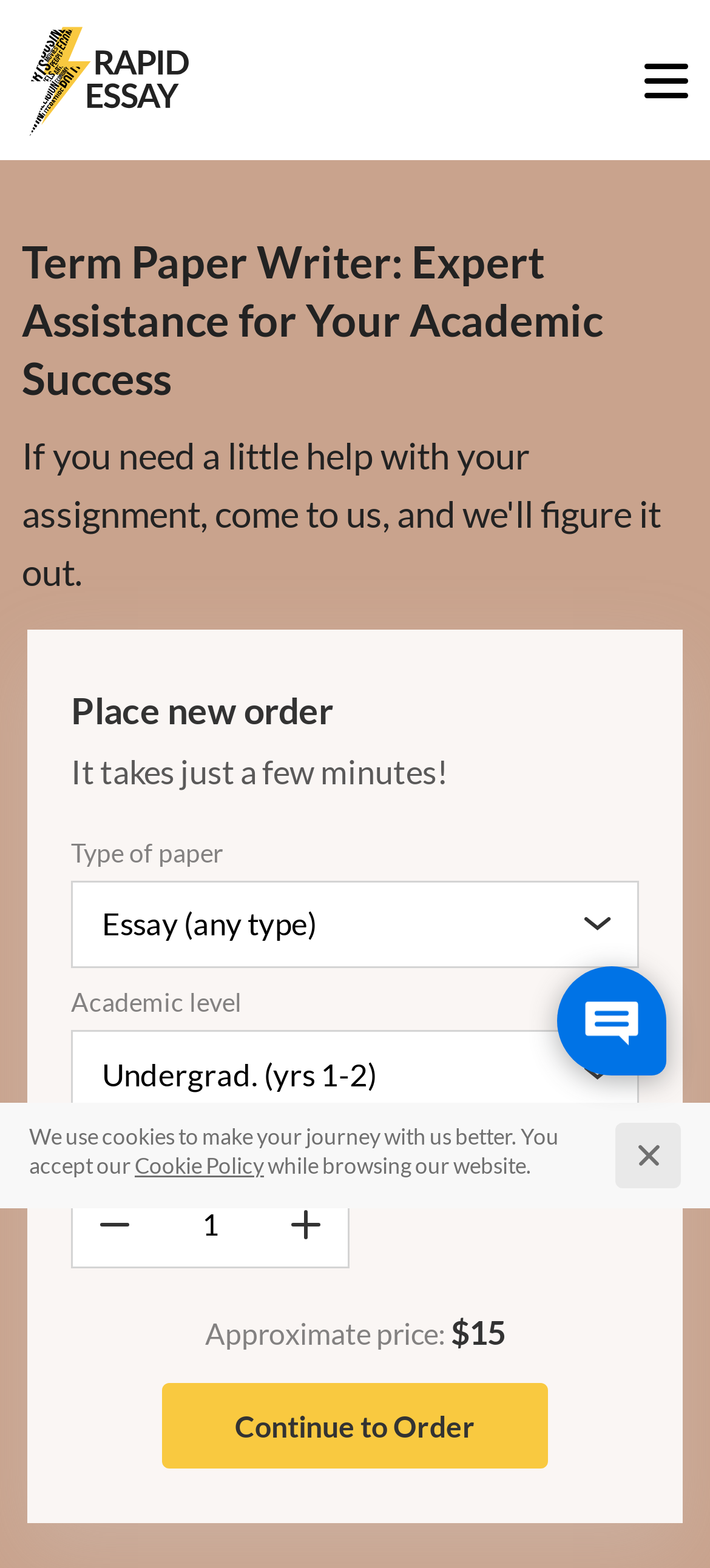Show the bounding box coordinates for the element that needs to be clicked to execute the following instruction: "visit FAPESP". Provide the coordinates in the form of four float numbers between 0 and 1, i.e., [left, top, right, bottom].

None